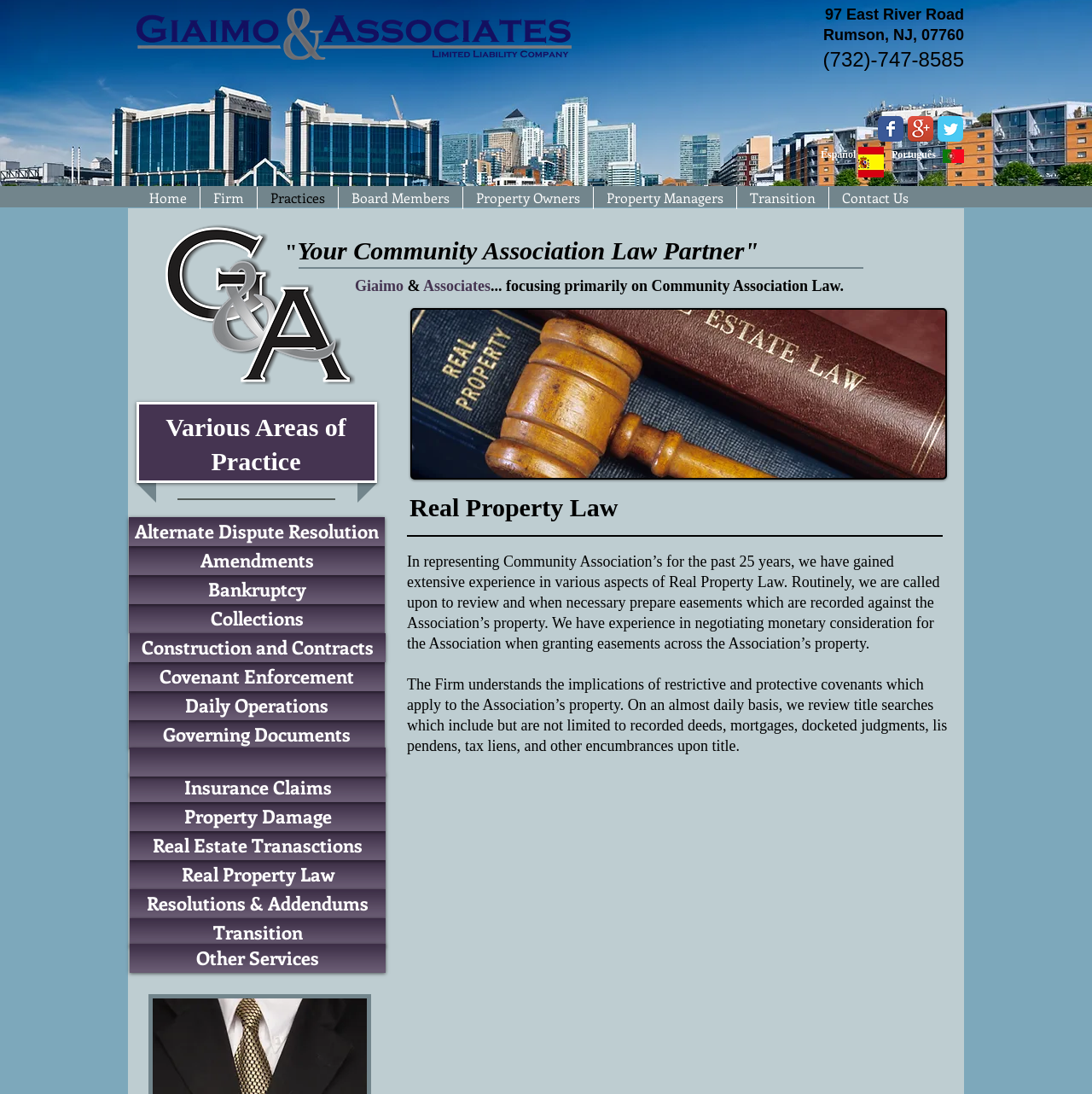Bounding box coordinates are to be given in the format (top-left x, top-left y, bottom-right x, bottom-right y). All values must be floating point numbers between 0 and 1. Provide the bounding box coordinate for the UI element described as: parent_node: Real Property Law

[0.119, 0.683, 0.353, 0.71]